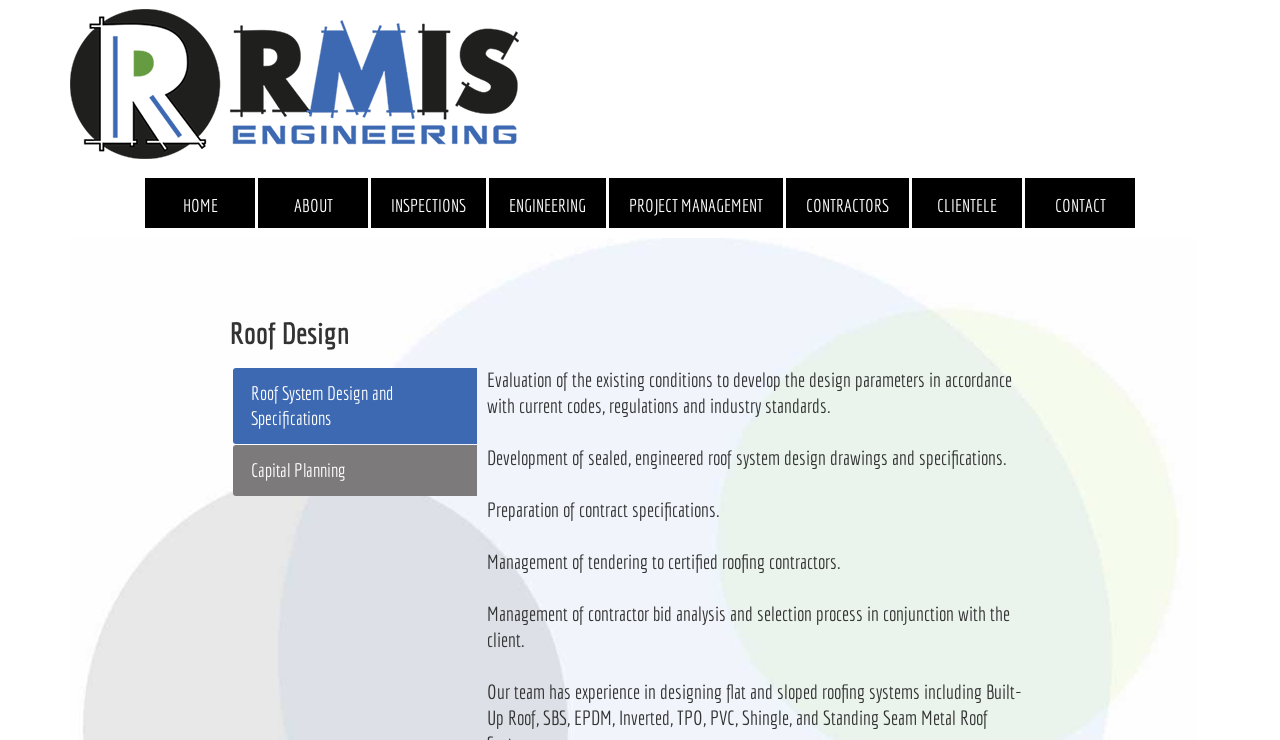Find the bounding box of the UI element described as: "Project Management". The bounding box coordinates should be given as four float values between 0 and 1, i.e., [left, top, right, bottom].

[0.476, 0.241, 0.612, 0.308]